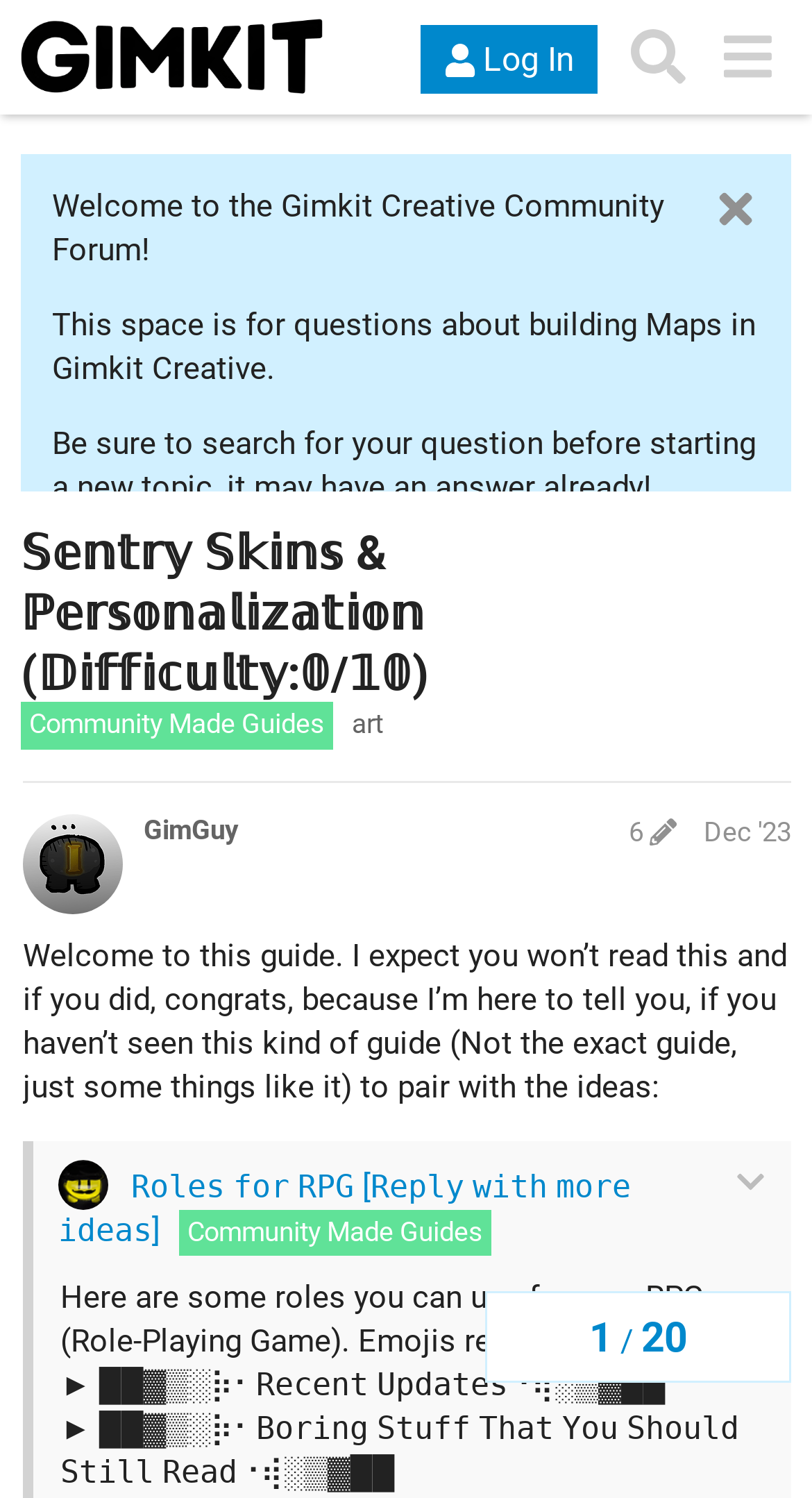Where can users share their product suggestions?
Could you answer the question with a detailed and thorough explanation?

According to the welcome message, users can share their product suggestions at feedback.gimkit.com, which is a link provided in the forum.